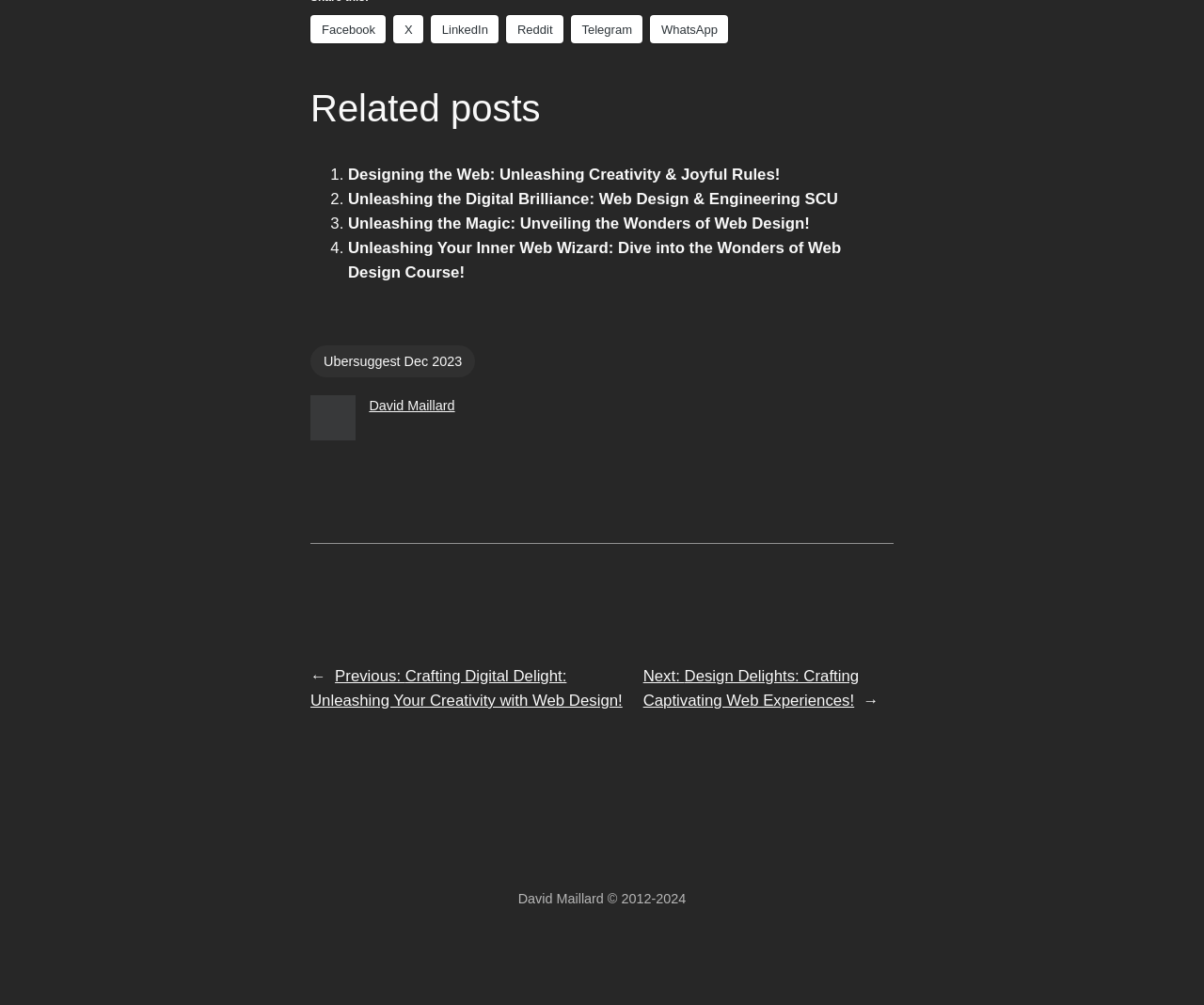Highlight the bounding box coordinates of the element that should be clicked to carry out the following instruction: "View cart". The coordinates must be given as four float numbers ranging from 0 to 1, i.e., [left, top, right, bottom].

None